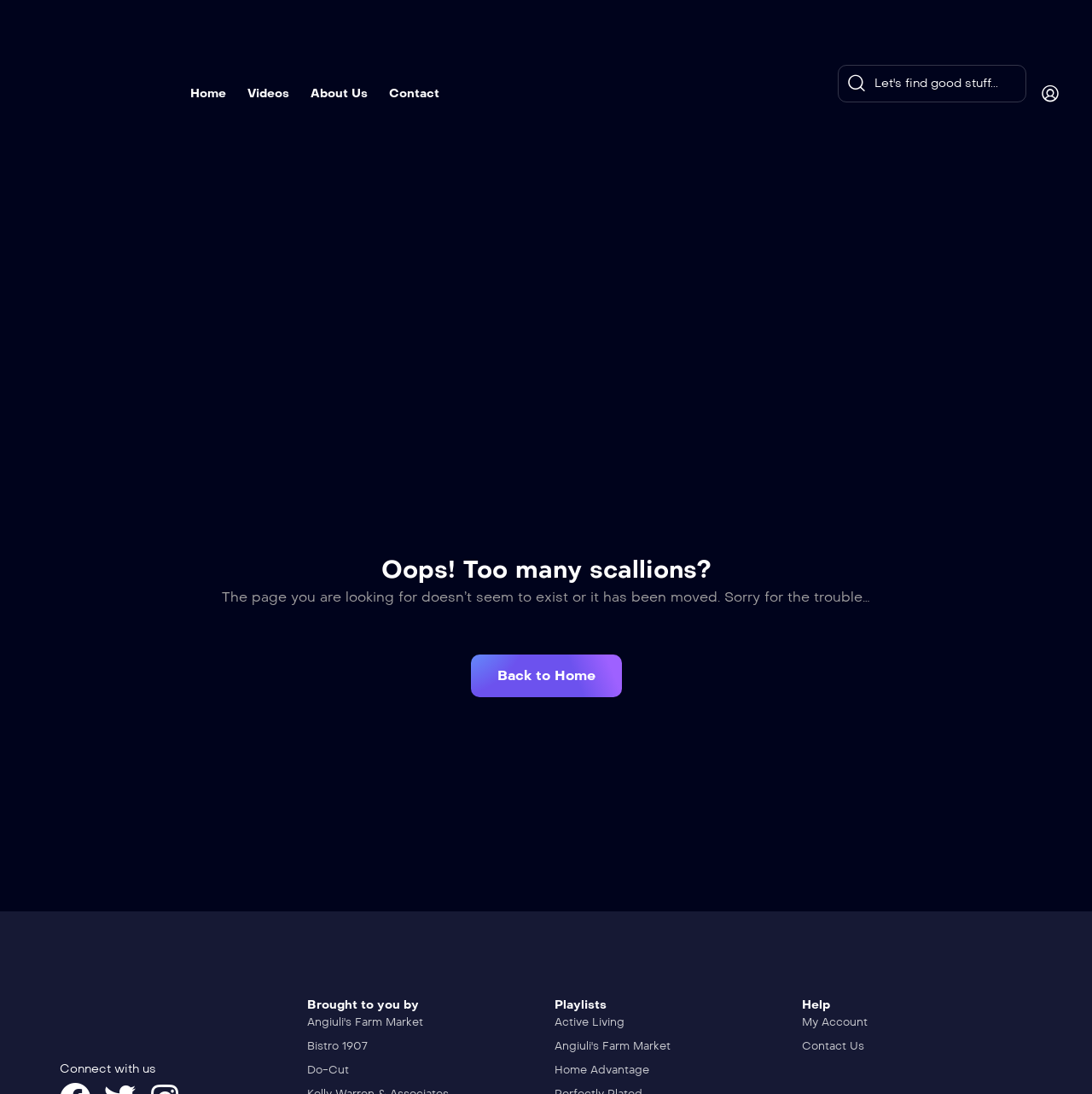Provide an in-depth caption for the elements present on the webpage.

This webpage is a "Page not found" error page from Valley Spotlight. At the top left corner, there is a Valley Spotlight logo, which is an image linked to the website's homepage. Next to the logo, there are four navigation links: "Home", "Videos", "About Us", and "Contact". 

On the top right corner, there is a search bar with a placeholder text "Let's find good stuff..." and a search button. Below the search bar, there is a text "Please enter keywords". 

The main content of the page is a message indicating that the page the user is looking for does not exist or has been moved. This message is headed by a title "Oops! Too many scallions?" and followed by a paragraph of text apologizing for the trouble. Below the message, there is a "Back to Home" button.

At the bottom of the page, there are several sections. On the left, there is a "Connect with us" section, followed by links to social media or other websites. In the middle, there is a "Brought to you by" section, which lists three sponsors: Angiuli's Farm Market, Bistro 1907, and Do-Cut. On the right, there are two sections: "Playlists" with three links to playlists, and "Help" with two links to "My Account" and "Contact Us". 

Finally, at the bottom right corner, there is a Facebook icon, which is a link to the website's Facebook page.